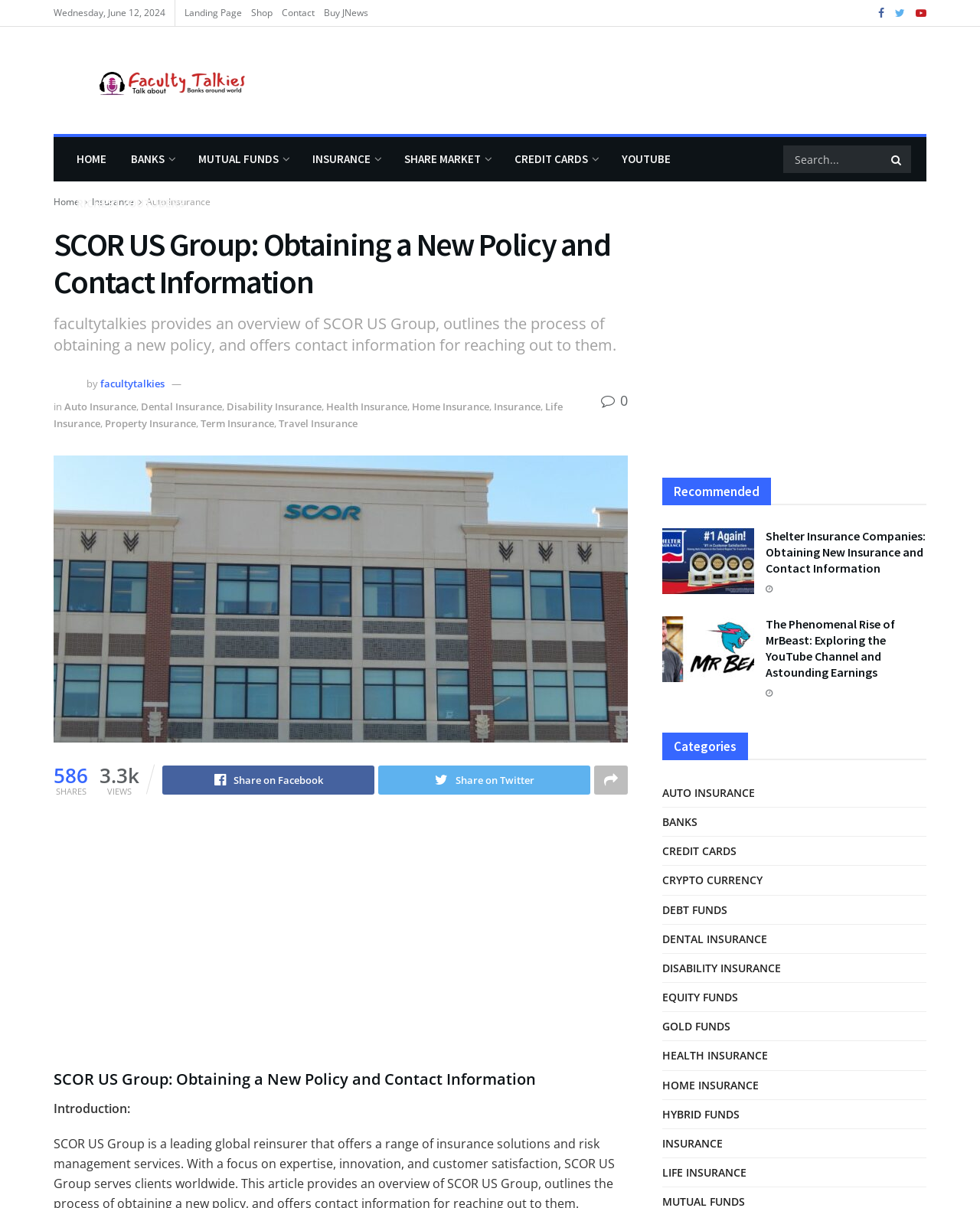What is the current date?
Please use the image to provide an in-depth answer to the question.

The current date can be found at the top of the webpage, which is displayed as 'Wednesday, June 12, 2024'.